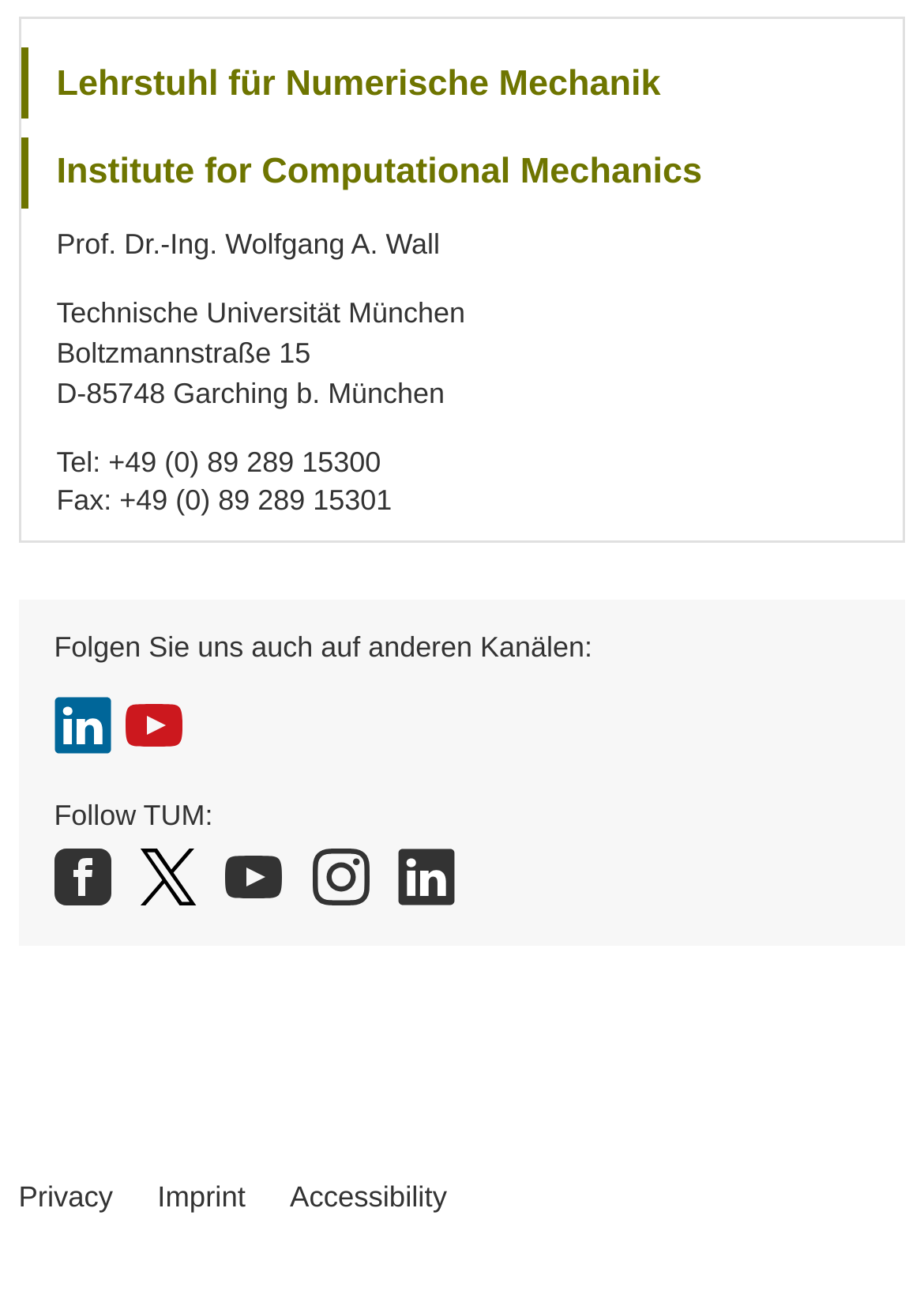Find the bounding box coordinates of the area that needs to be clicked in order to achieve the following instruction: "Visit the LinkedIn page". The coordinates should be specified as four float numbers between 0 and 1, i.e., [left, top, right, bottom].

[0.058, 0.533, 0.12, 0.579]